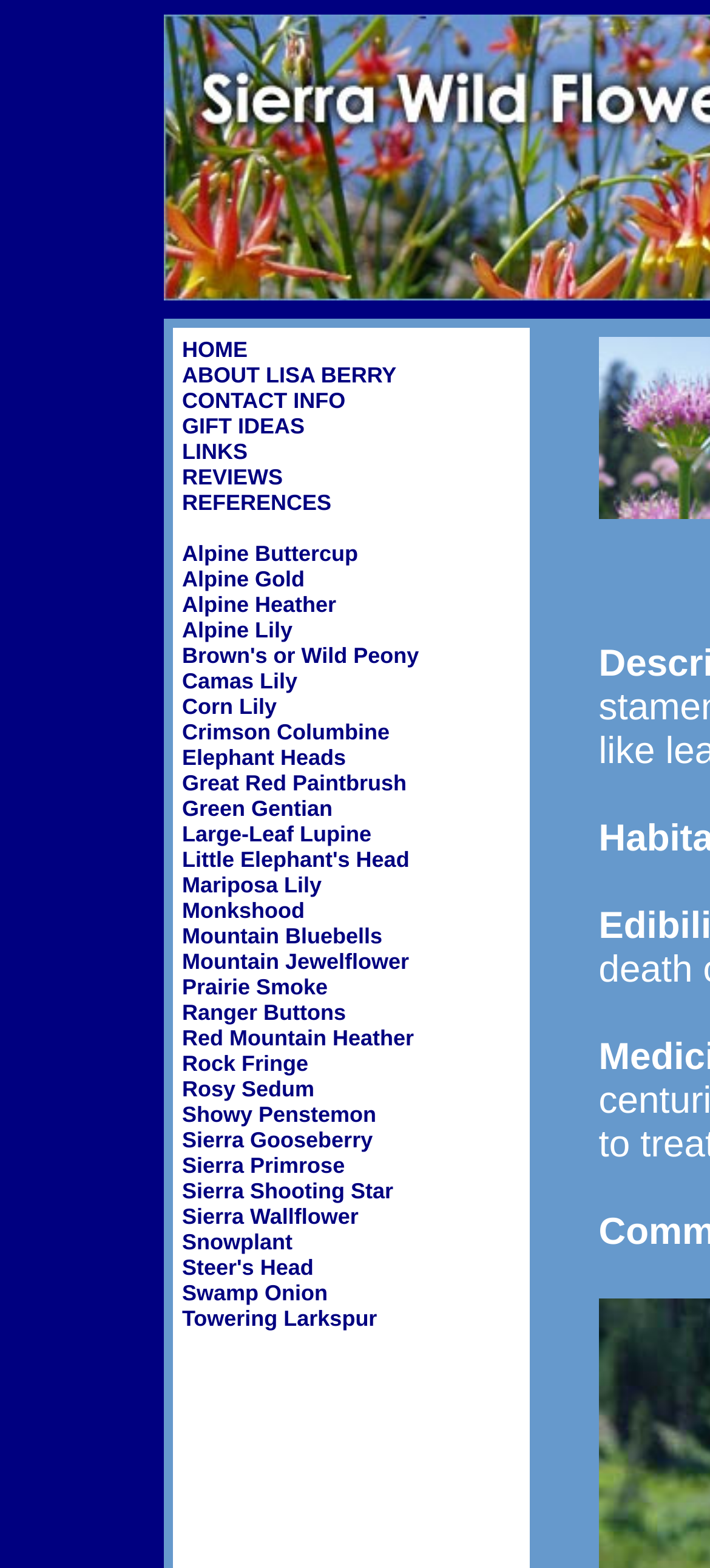Give a comprehensive overview of the webpage, including key elements.

This webpage is about wildflowers in the Sierra mountains, specifically focusing on the Swamp Onion. At the top of the page, there is a navigation menu with 9 links, including "HOME", "ABOUT LISA BERRY", and "CONTACT INFO", among others. Below the navigation menu, there is a list of 30 links to different types of wildflowers, such as Alpine Buttercup, Crimson Columbine, and Sierra Primrose. These links are arranged in a single column, with each link positioned below the previous one.

The webpage also contains some descriptive text about the Swamp Onion, which is a type of wildflower that grows in the Sierra mountains. The text describes the Swamp Onion as having a tight umbel of 15 to 40 flowers with exserted stamens, sitting atop a tall, leafless stem, with long, basal, grass-like leaves growing from the base.

There are no images on the page, but the text provides a detailed description of the Swamp Onion's appearance. The overall layout of the page is simple and easy to navigate, with a clear focus on providing information about wildflowers in the Sierra mountains.